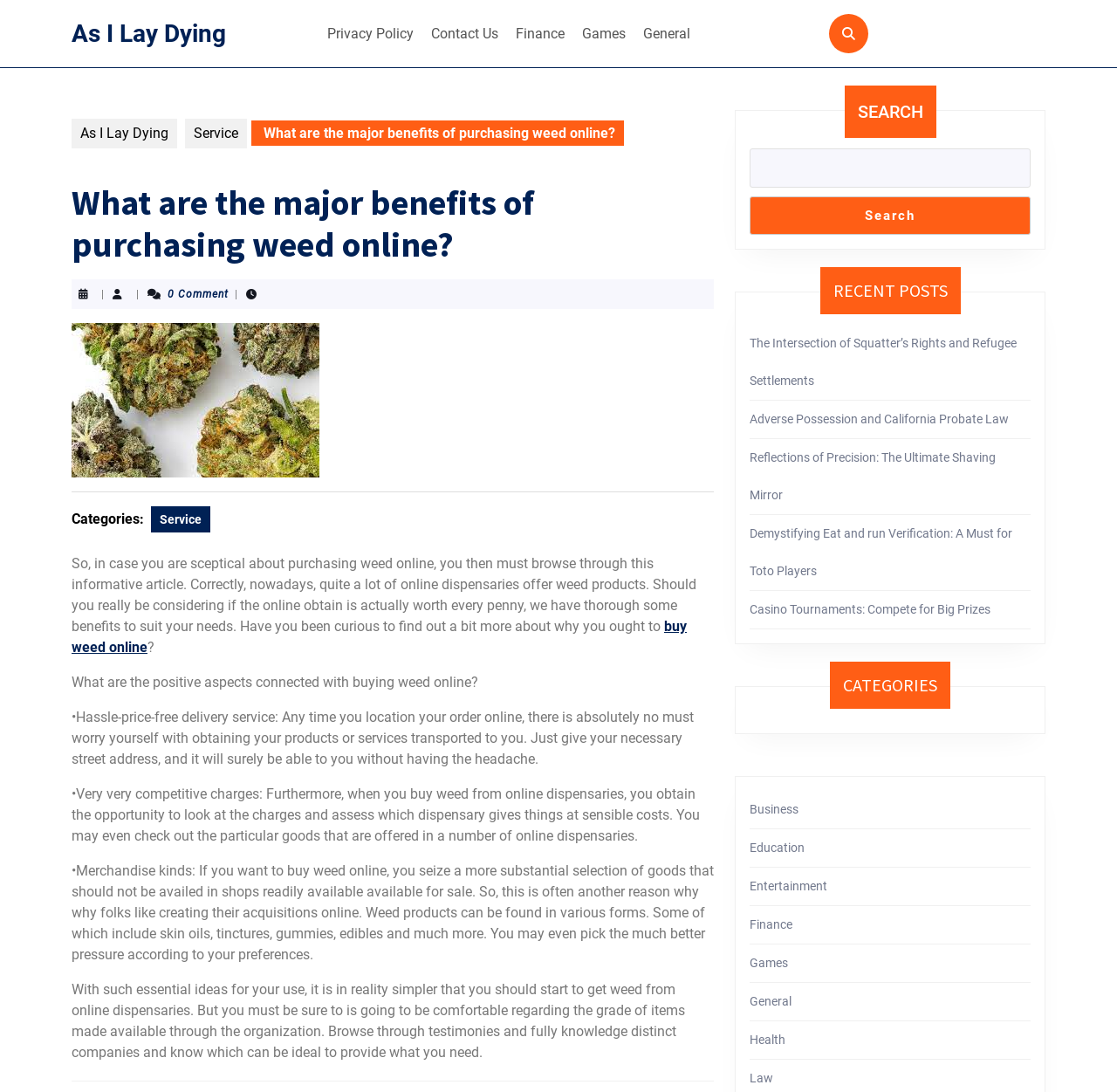Can you pinpoint the bounding box coordinates for the clickable element required for this instruction: "Browse the 'RECENT POSTS' section"? The coordinates should be four float numbers between 0 and 1, i.e., [left, top, right, bottom].

[0.734, 0.245, 0.86, 0.288]